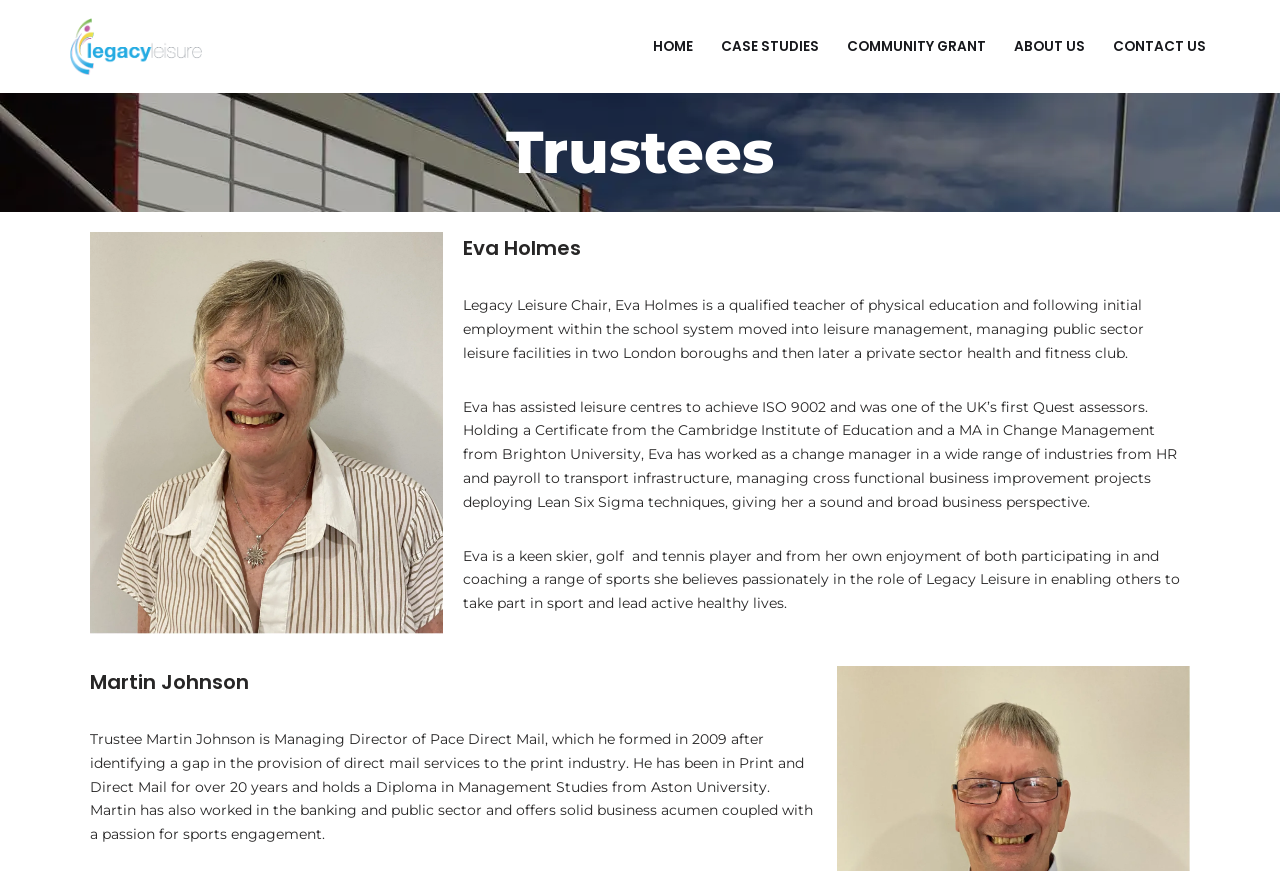Could you please study the image and provide a detailed answer to the question:
What is the name of the charity mentioned on the webpage?

The webpage mentions 'Legacy Leisure A registered charity...' in the link text, indicating that Legacy Leisure is a registered charity.